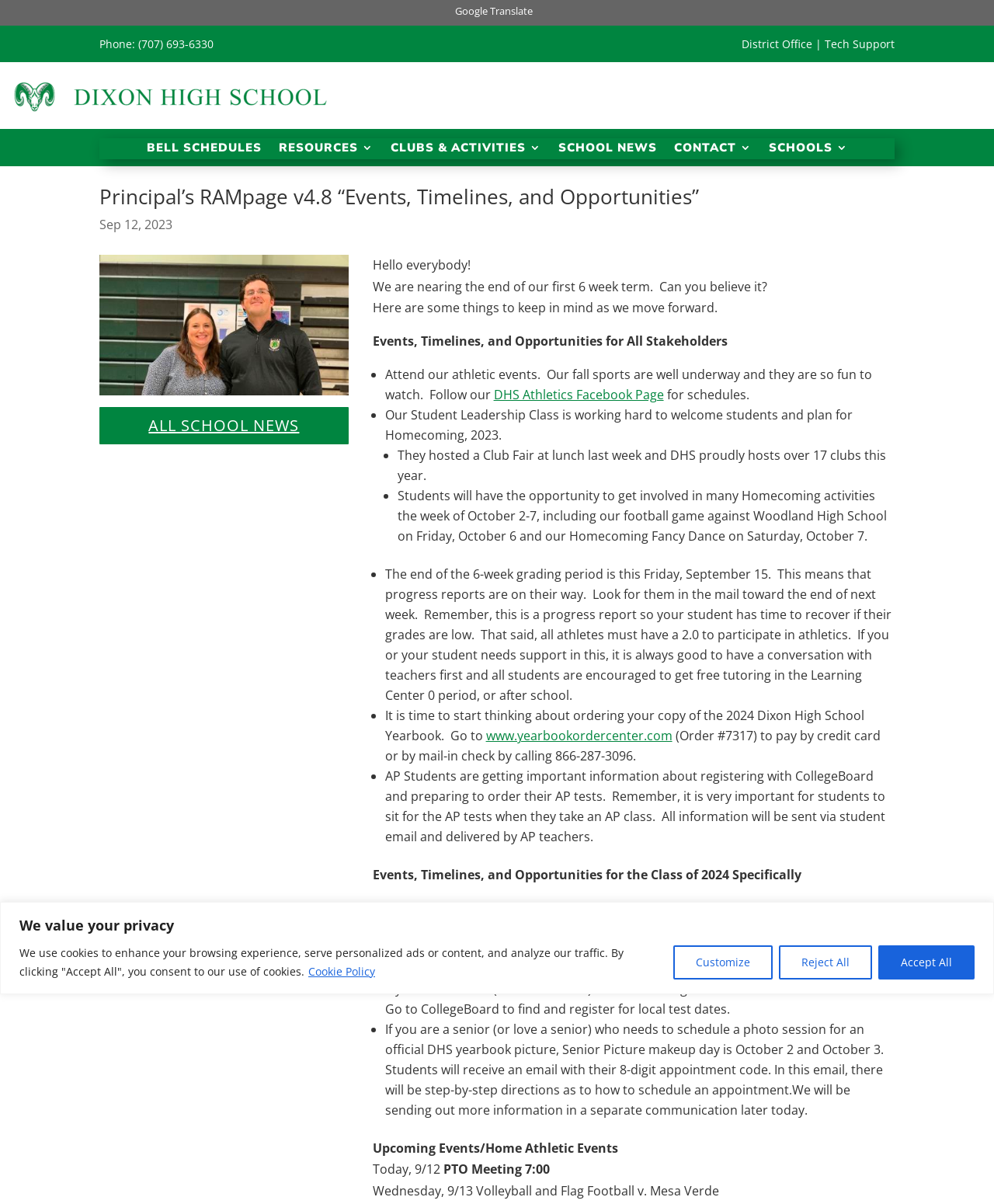Could you find the bounding box coordinates of the clickable area to complete this instruction: "Click the ALL SCHOOL NEWS button"?

[0.1, 0.338, 0.351, 0.369]